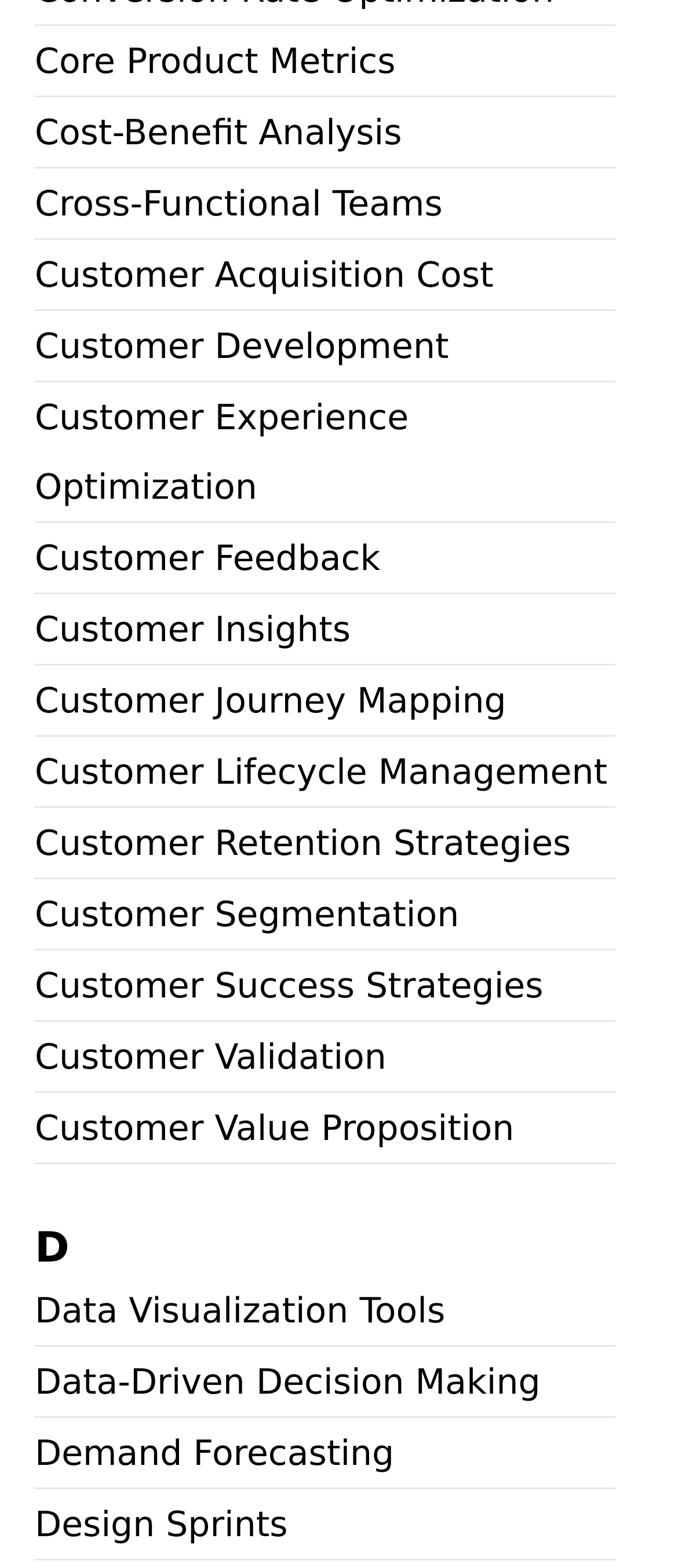Find the bounding box coordinates for the area that must be clicked to perform this action: "Learn about Customer Retention Strategies".

[0.051, 0.516, 0.908, 0.561]